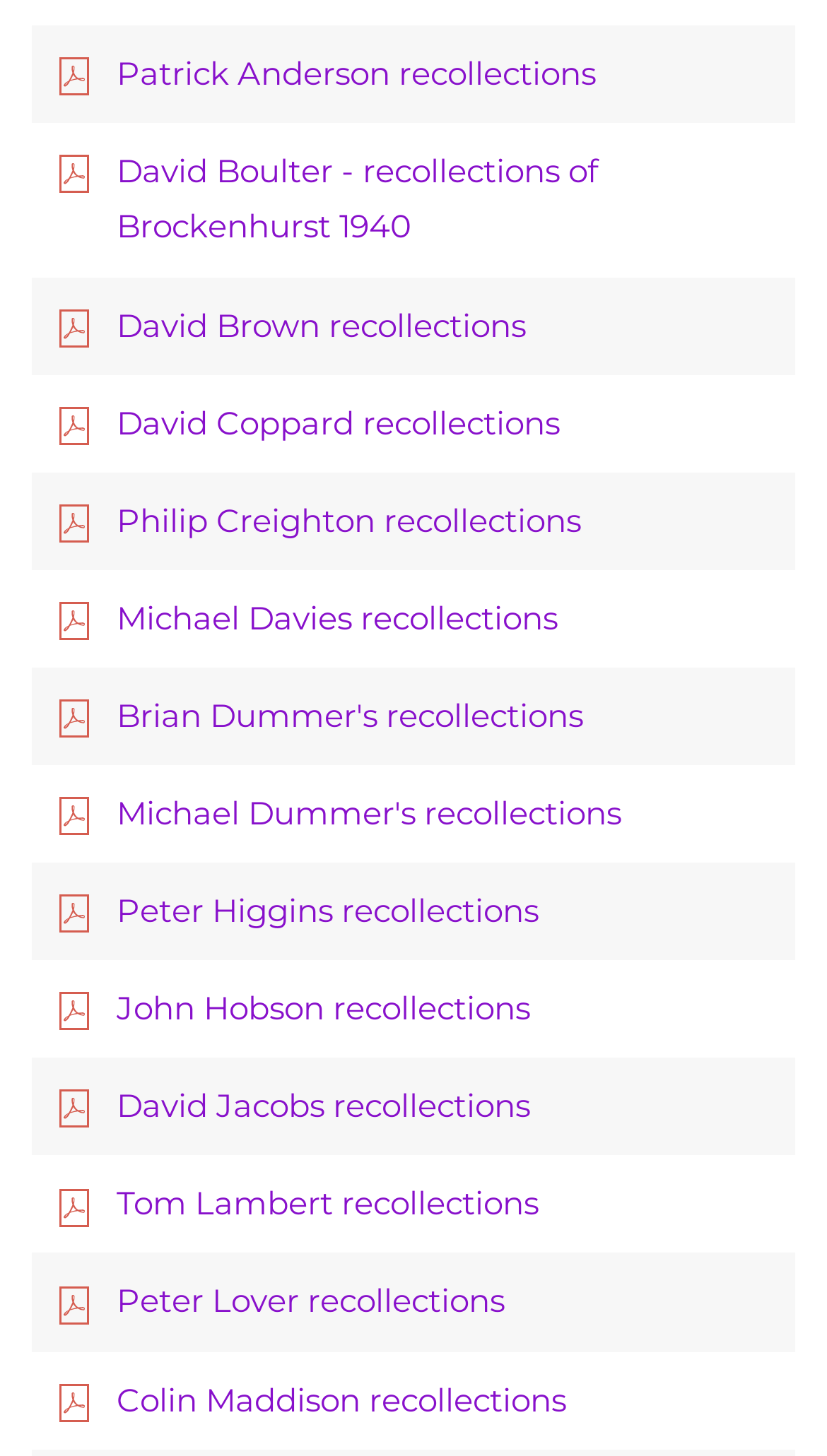Reply to the question with a single word or phrase:
How many recollections are listed?

15